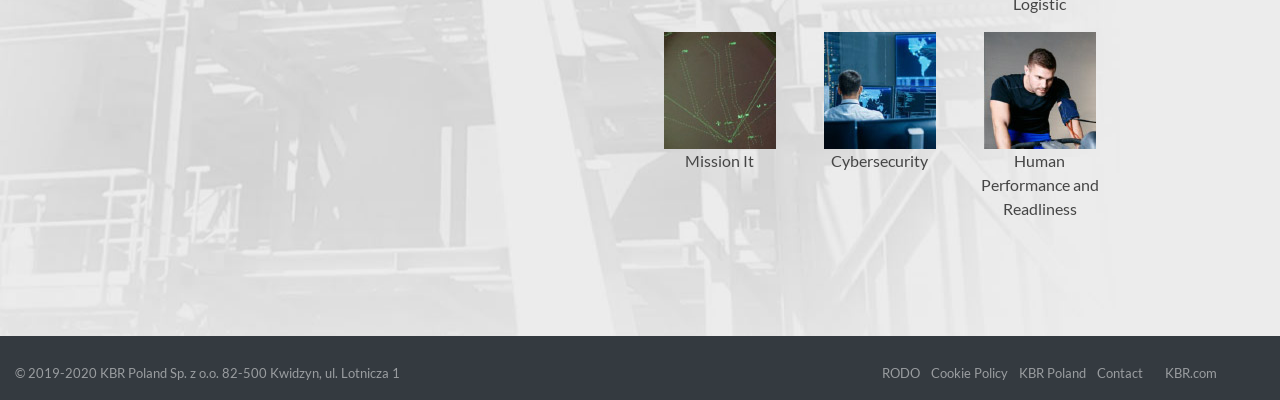Please answer the following question using a single word or phrase: 
How many images are on the top row?

3